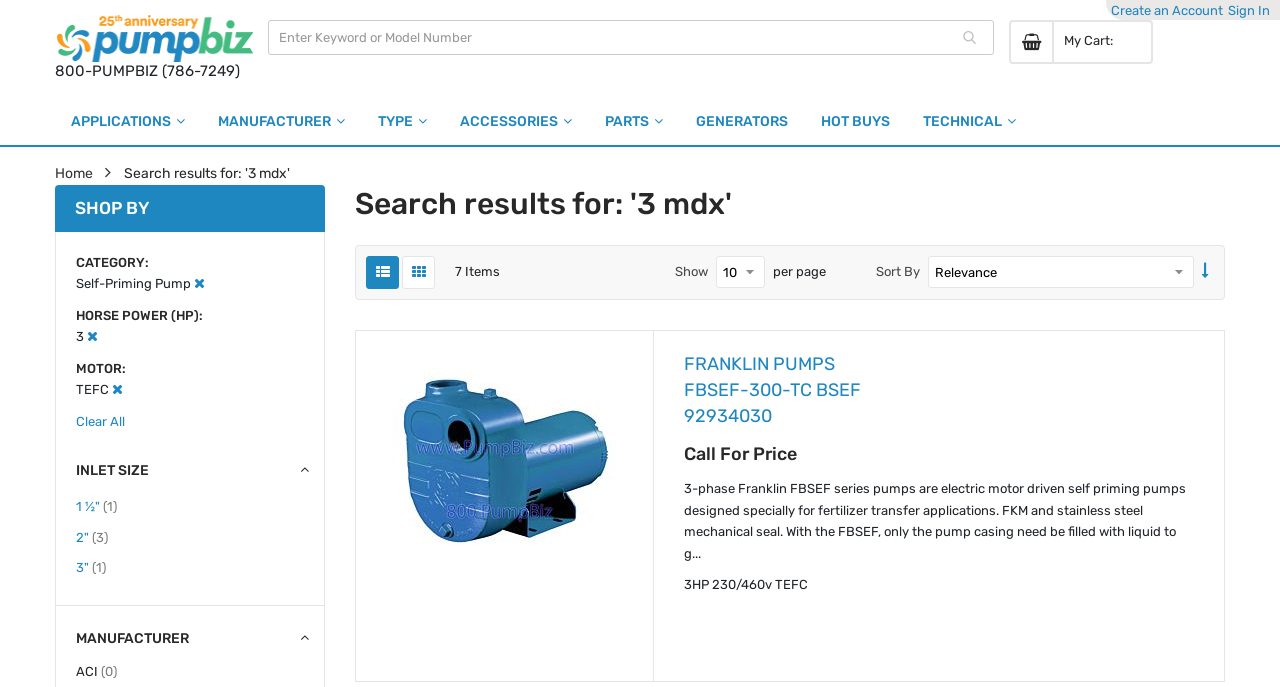Find the bounding box coordinates for the area that should be clicked to accomplish the instruction: "Visit the 'Project Gallery'".

None